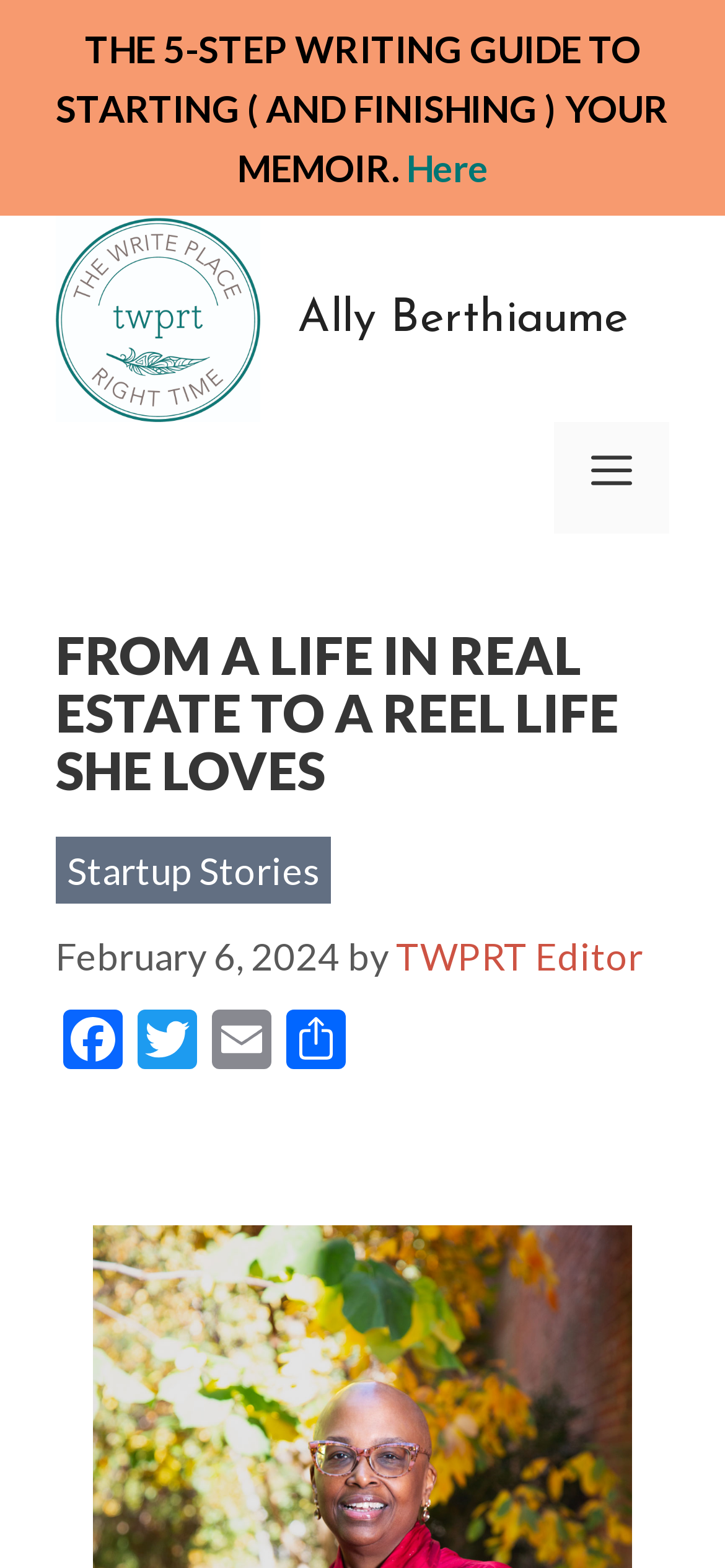Identify the coordinates of the bounding box for the element that must be clicked to accomplish the instruction: "View Vintage Colorful Petal Element Household Vase".

None